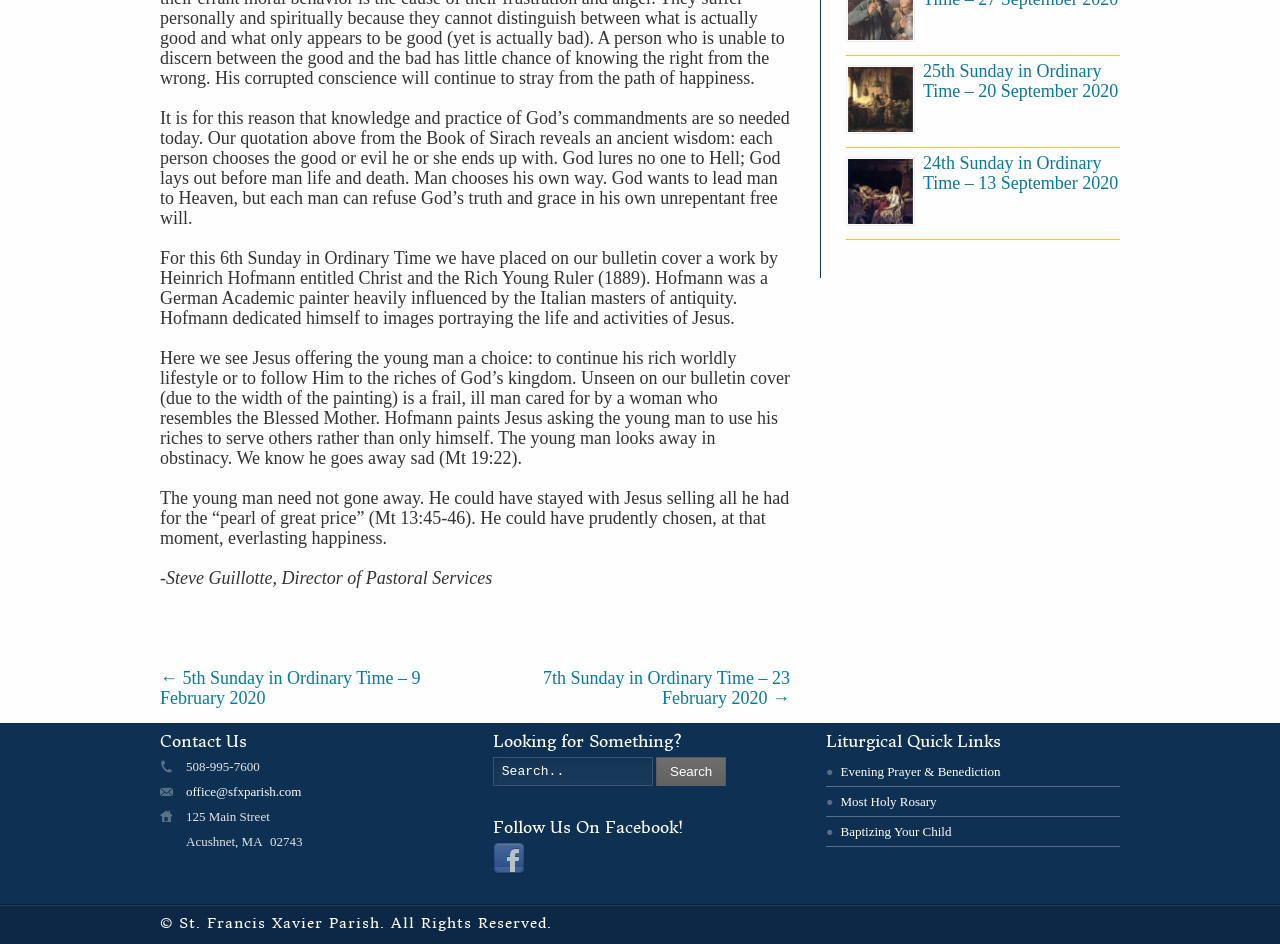Using the provided element description, identify the bounding box coordinates as (top-left x, top-left y, bottom-right x, bottom-right y). Ensure all values are between 0 and 1. Description: Evening Prayer & Benediction

[0.645, 0.802, 0.875, 0.834]